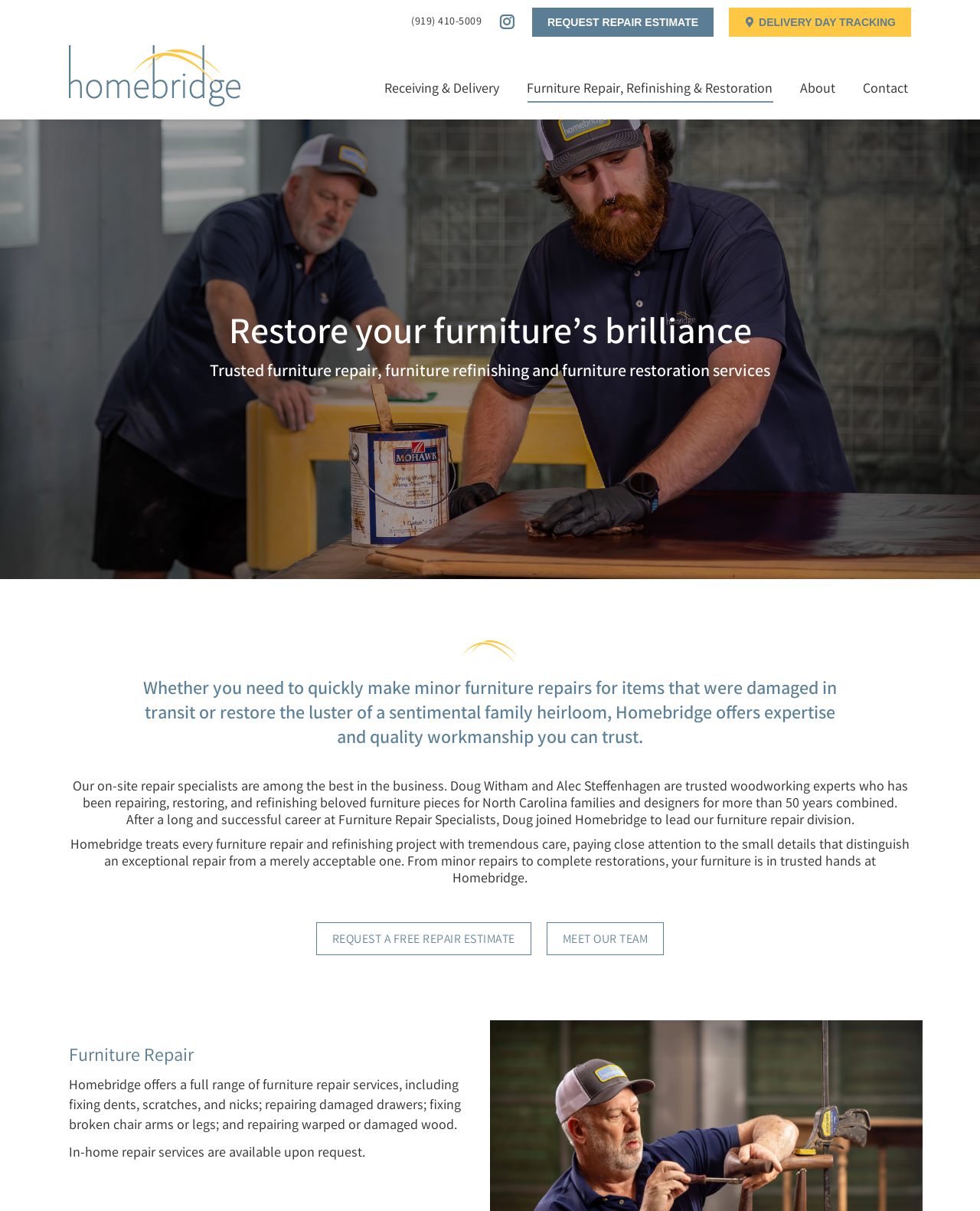Give a concise answer of one word or phrase to the question: 
Who are the trusted woodworking experts at Homebridge?

Doug Witham and Alec Steffenhagen